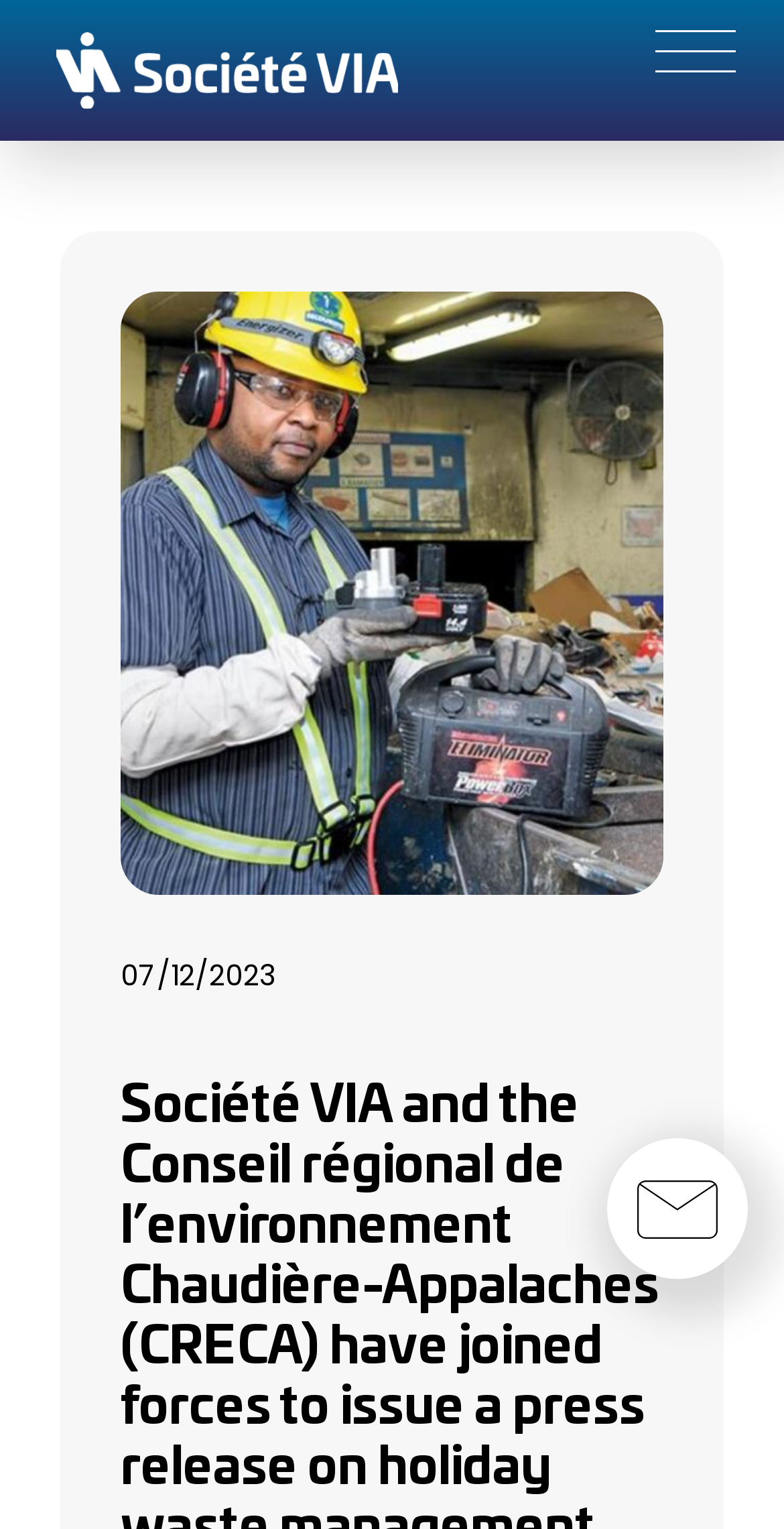Construct a thorough caption encompassing all aspects of the webpage.

The webpage appears to be a press release from Société VIA and CRECA, focusing on the sound management of residual materials during the holiday season. 

At the top of the page, there are several links, including an empty link, a "Contact" link, and a "Fr" link, which are positioned horizontally next to each other. To the right of these links, there is an empty button. 

Below these links, there are five more links arranged horizontally, with no text or description. 

The main content of the page features an image, which takes up a significant portion of the page, depicting lithium piles in a blue bin. 

To the left of the image, there is a timestamp, "07/12/2023", indicating the date of the press release. 

At the bottom of the page, there is another link with no text or description.